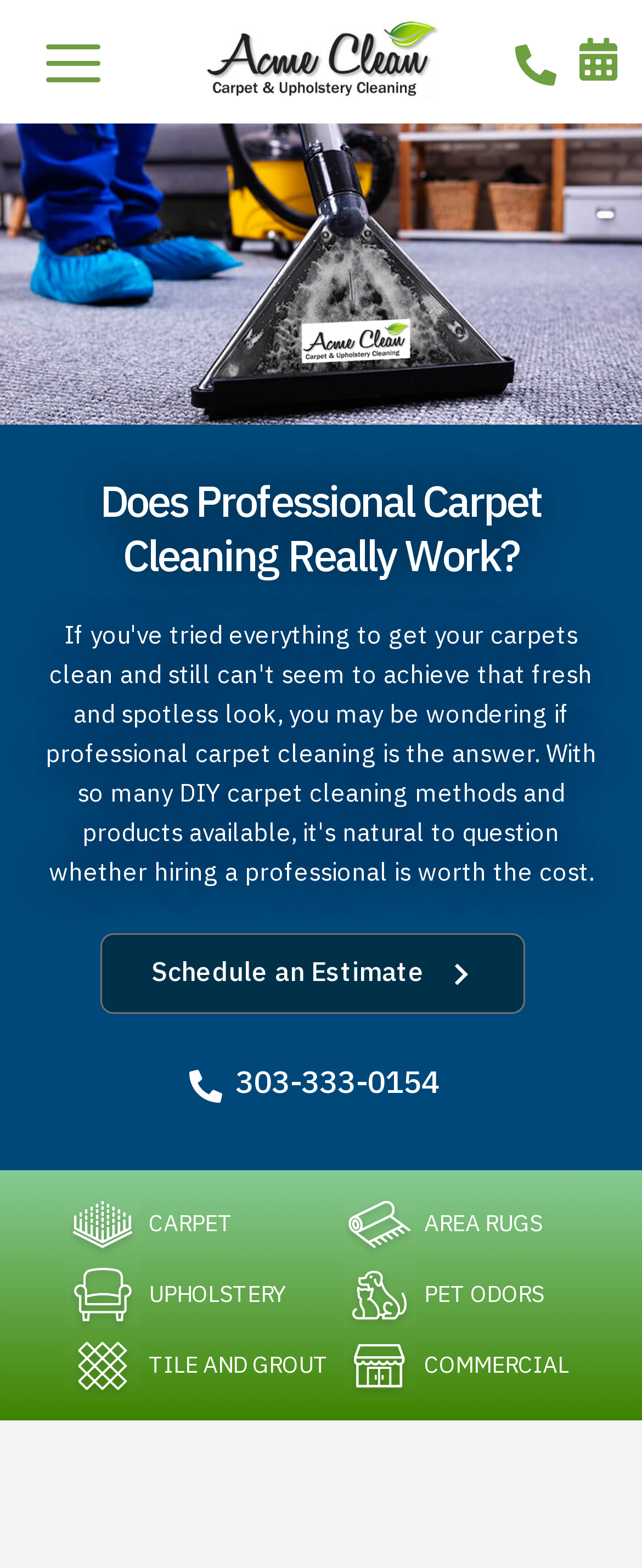Provide a one-word or brief phrase answer to the question:
Is there a call-to-action?

Yes